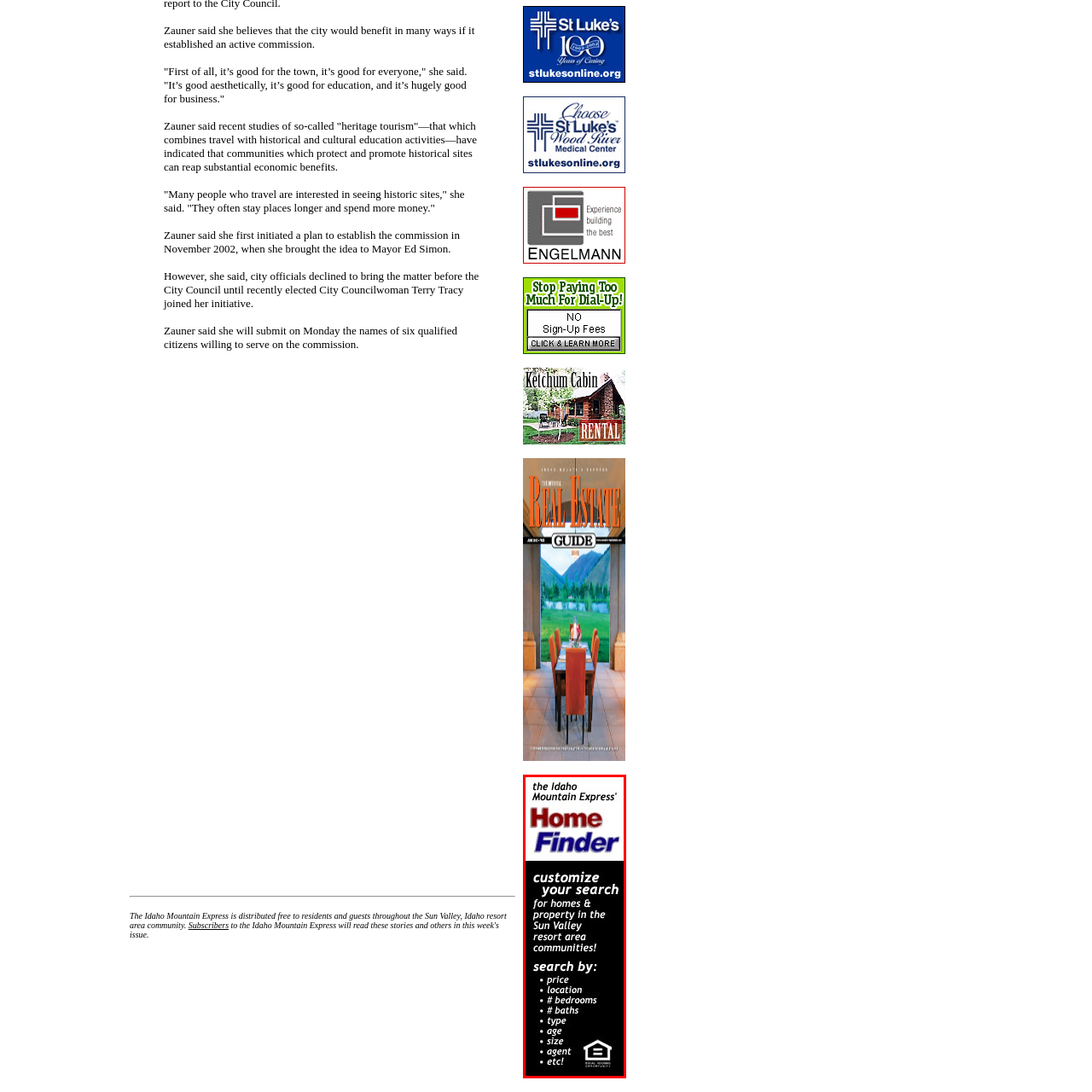What criteria can users customize their search with?  
Carefully review the image highlighted by the red outline and respond with a comprehensive answer based on the image's content.

The text outlines various search criteria that users can customize their search with, including price, location, number of bedrooms and baths, property type, size, age, and agent, inviting users to explore multiple options tailored to their needs.